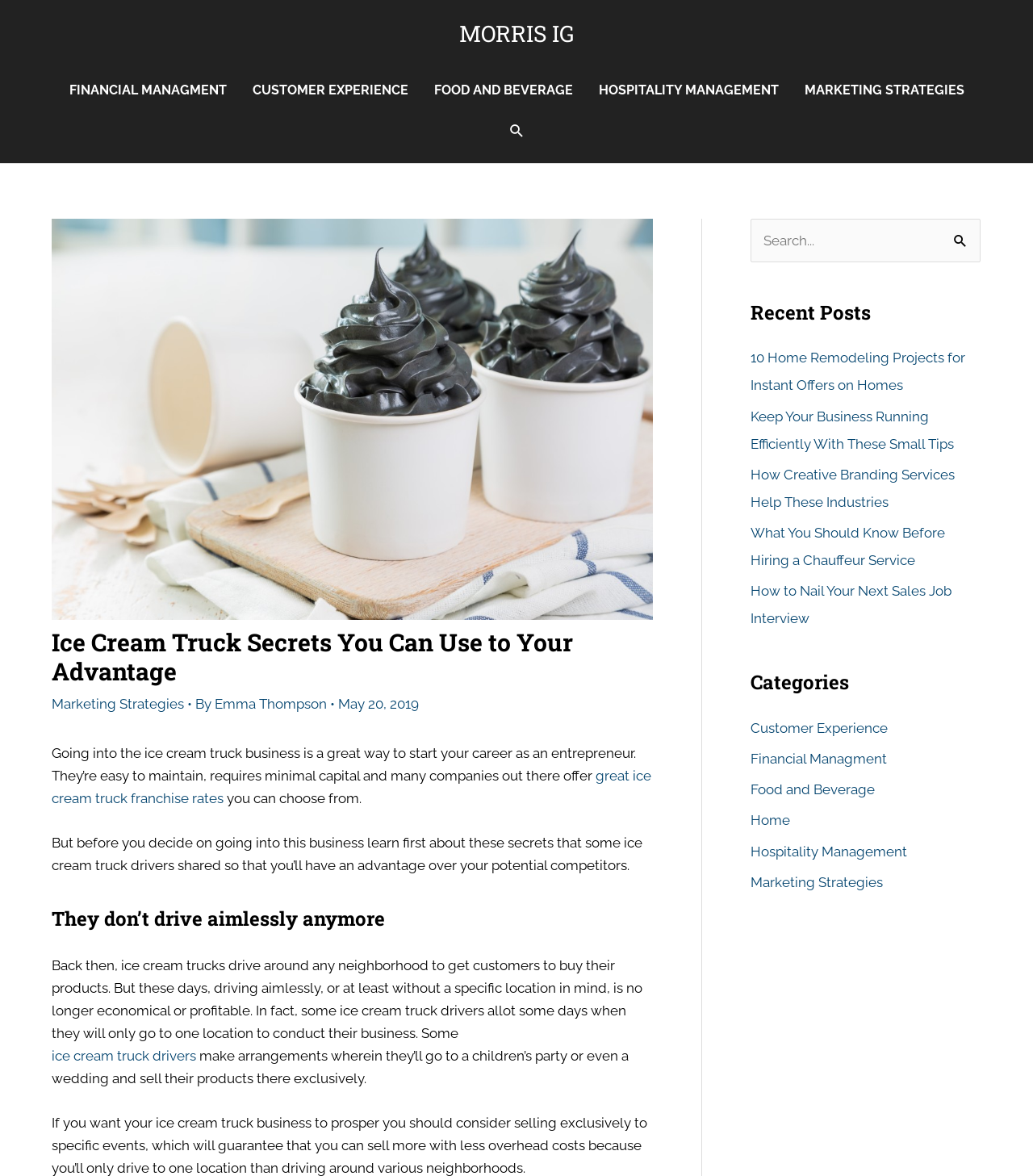What is the image on the webpage about?
Answer the question with as much detail as you can, using the image as a reference.

The image on the webpage is a visual representation of black ice cream in white cups, which is likely used to illustrate the topic of ice cream trucks and the business of selling ice cream.